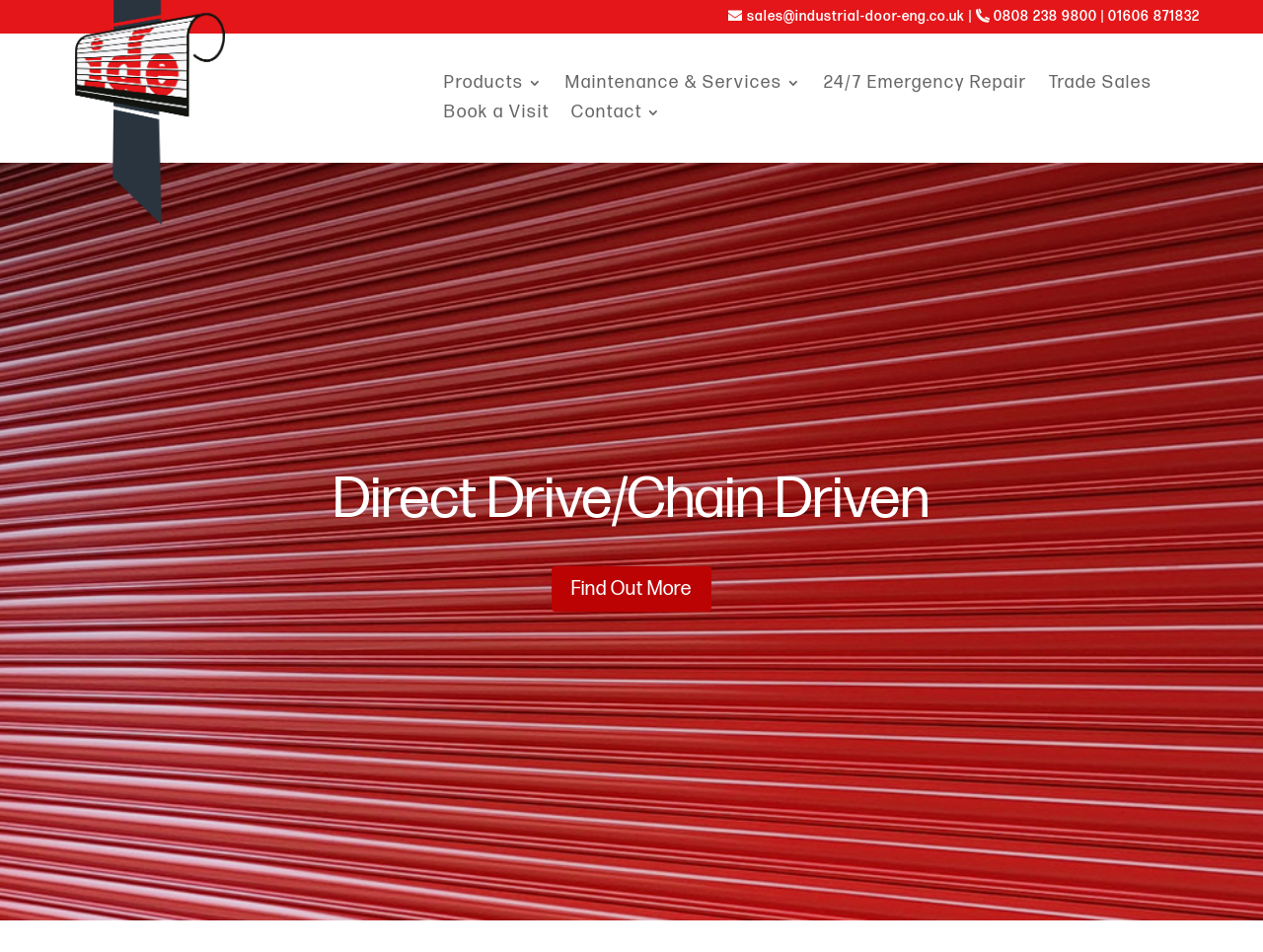Find the coordinates for the bounding box of the element with this description: "Maintenance & Services".

[0.448, 0.08, 0.635, 0.103]